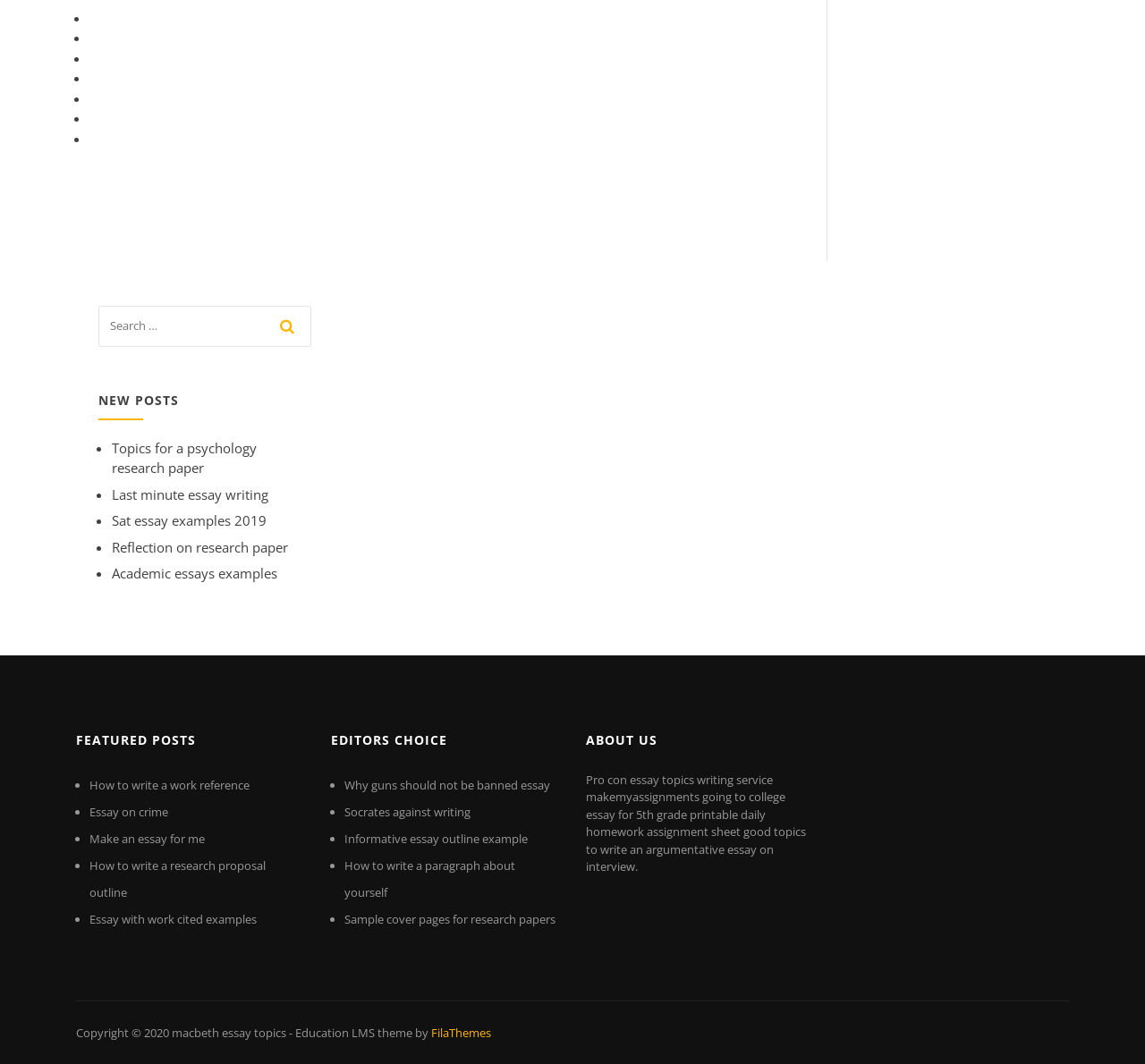Determine the bounding box coordinates of the region that needs to be clicked to achieve the task: "Explore featured posts".

[0.066, 0.679, 0.266, 0.712]